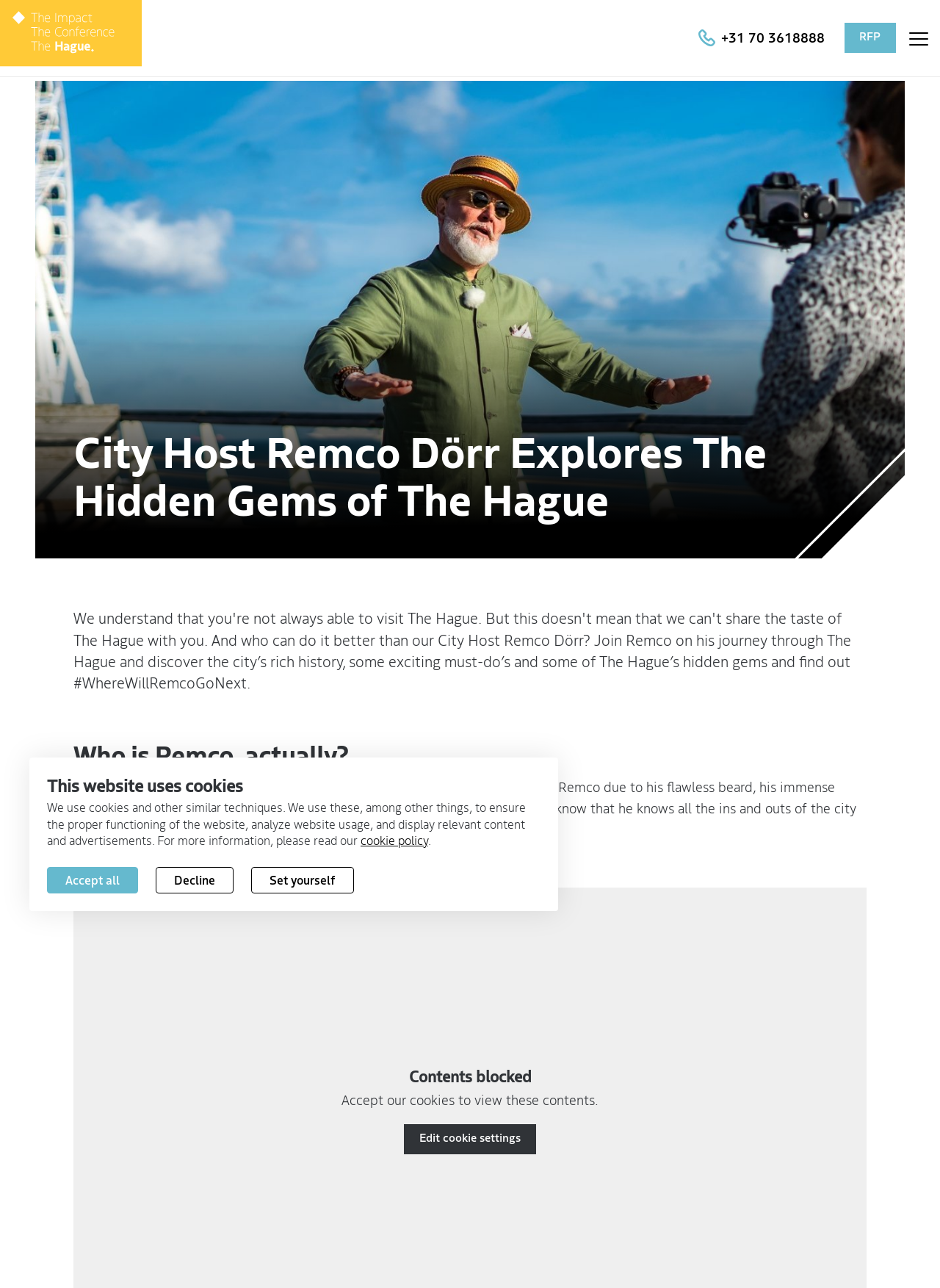Highlight the bounding box coordinates of the element you need to click to perform the following instruction: "view collections."

None